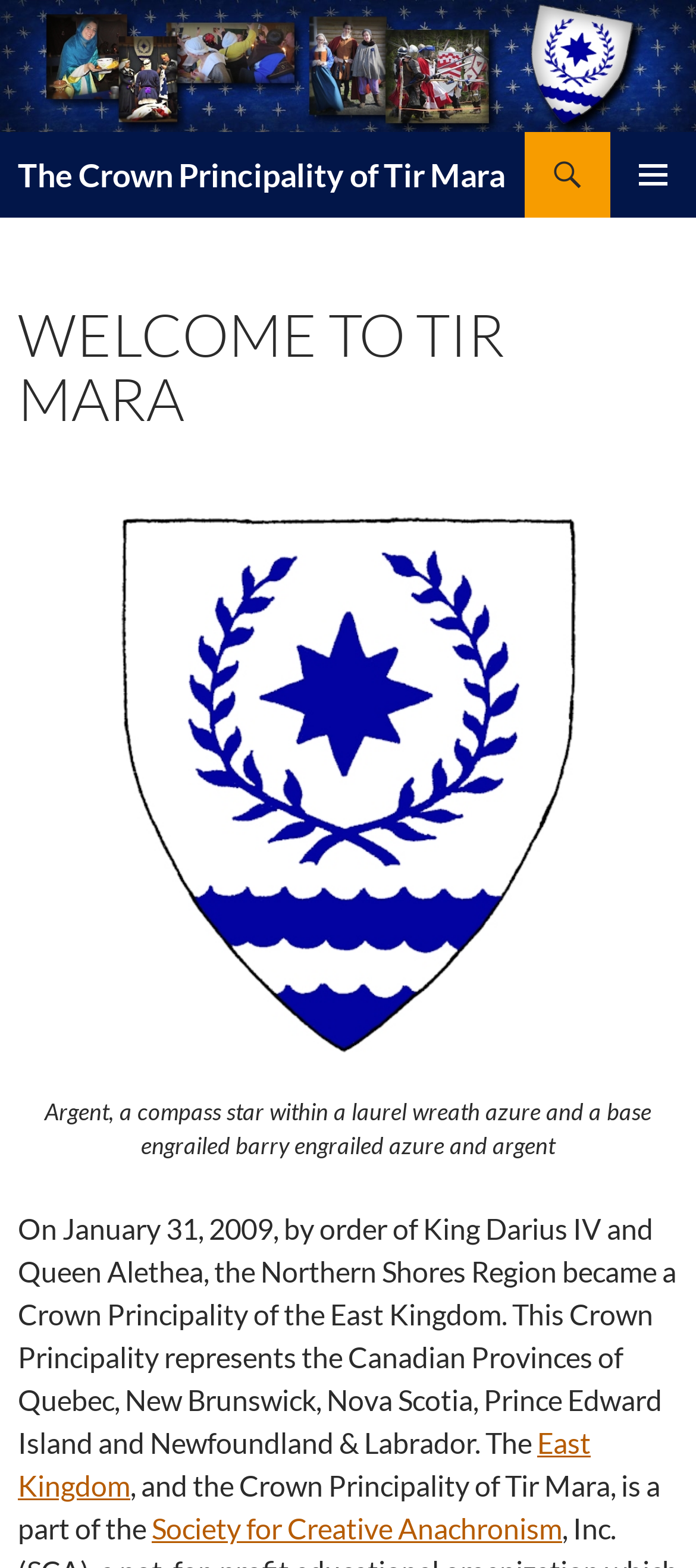Convey a detailed summary of the webpage, mentioning all key elements.

The webpage is about the Crown Principality of Tir Mara, a region within the East Kingdom. At the top, there is a logo image of the Crown Principality of Tir Mara, accompanied by a link with the same name. Below the logo, there is a heading with the same title, which also contains a link.

On the top-right corner, there are two buttons: a search button and a primary menu button. A "SKIP TO CONTENT" link is located below the buttons.

The main content of the webpage is divided into two sections. The first section is a header area with a heading that reads "WELCOME TO TIR MARA". Below the heading, there is a figure containing an image of the Tir Mara Arms, accompanied by a link with the same name.

The second section is a block of text that describes the history and purpose of the Crown Principality of Tir Mara. The text is divided into four paragraphs. The first paragraph describes the creation of the Crown Principality on January 31, 2009, and its representation of the Canadian provinces. The second paragraph is a continuation of the first, describing the region's relationship with the East Kingdom. The third paragraph contains a link to the East Kingdom, and the fourth paragraph contains a link to the Society for Creative Anachronism.

Throughout the webpage, there are several links and buttons that provide additional functionality and information about the Crown Principality of Tir Mara.